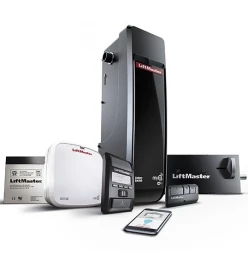Please provide a comprehensive response to the question below by analyzing the image: 
What type of entry pad is shown in the image?

The image features a wireless keyless entry pad, which is one of the accessories surrounding the main garage door opener unit, emphasizing the system's convenience and high-tech capabilities.